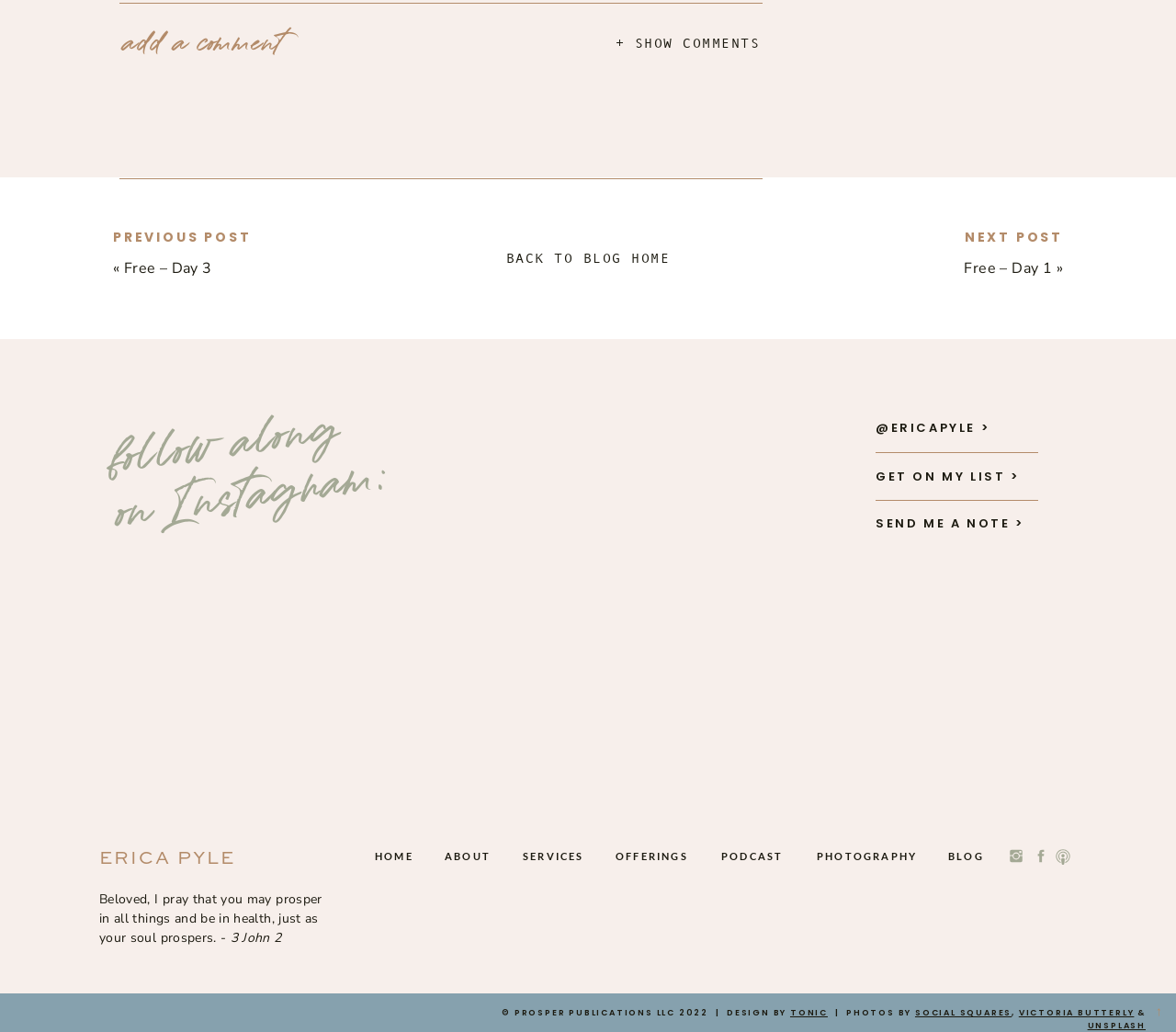Given the element description "social squares", identify the bounding box of the corresponding UI element.

[0.778, 0.976, 0.86, 0.987]